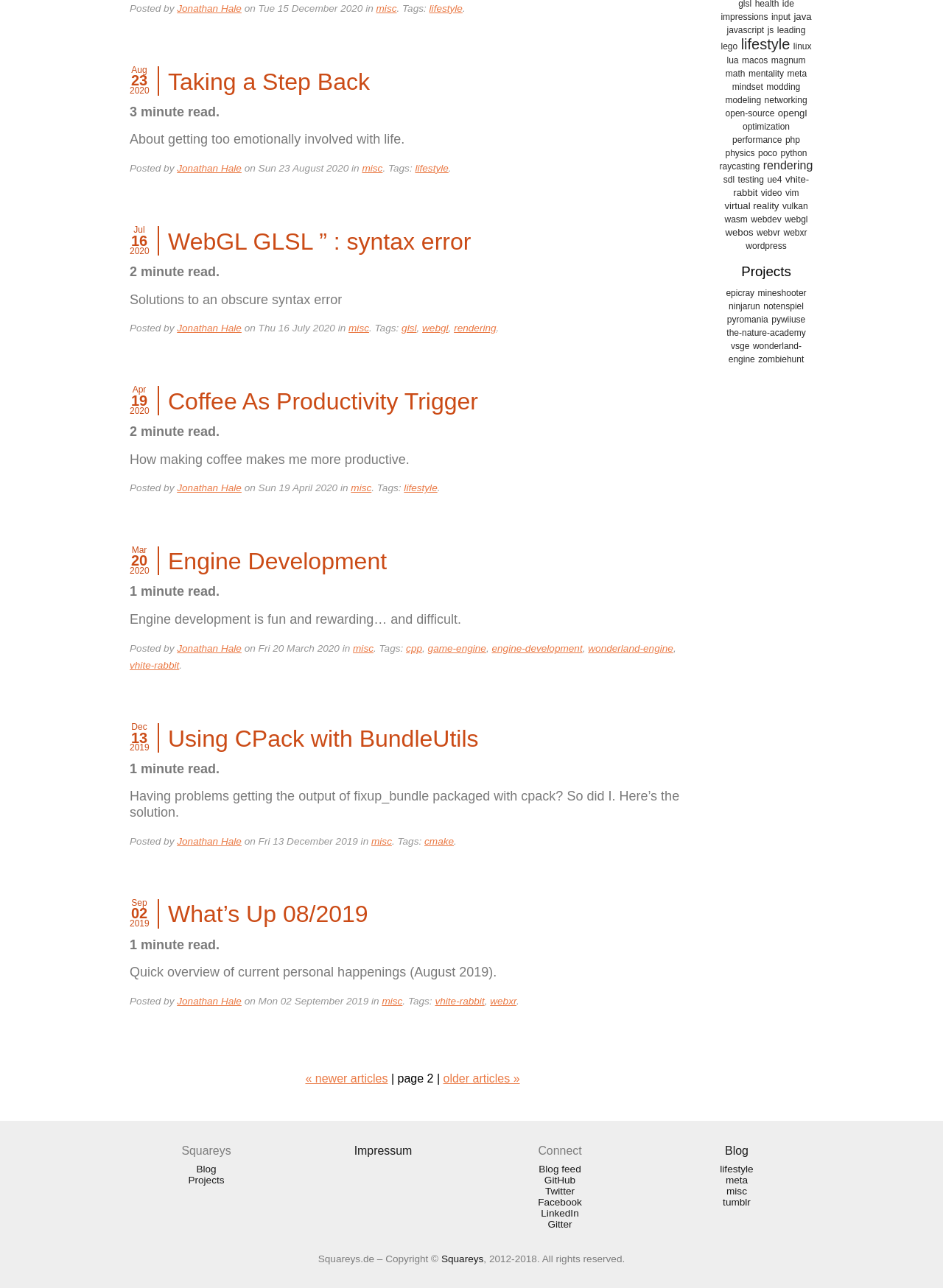Determine the bounding box coordinates of the UI element that matches the following description: "webxr". The coordinates should be four float numbers between 0 and 1 in the format [left, top, right, bottom].

[0.52, 0.773, 0.548, 0.781]